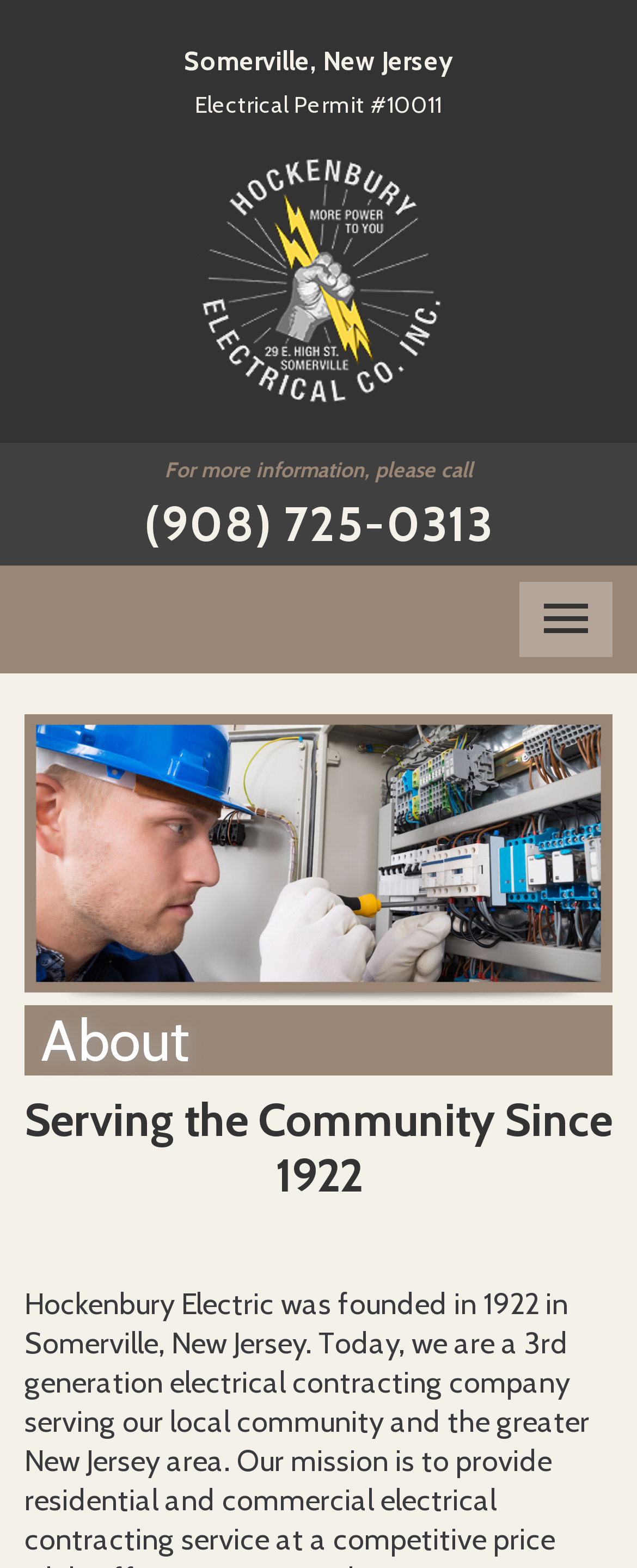Provide a one-word or short-phrase response to the question:
What is the phone number to contact Hockenbury Electrical Company?

(908) 725-0313